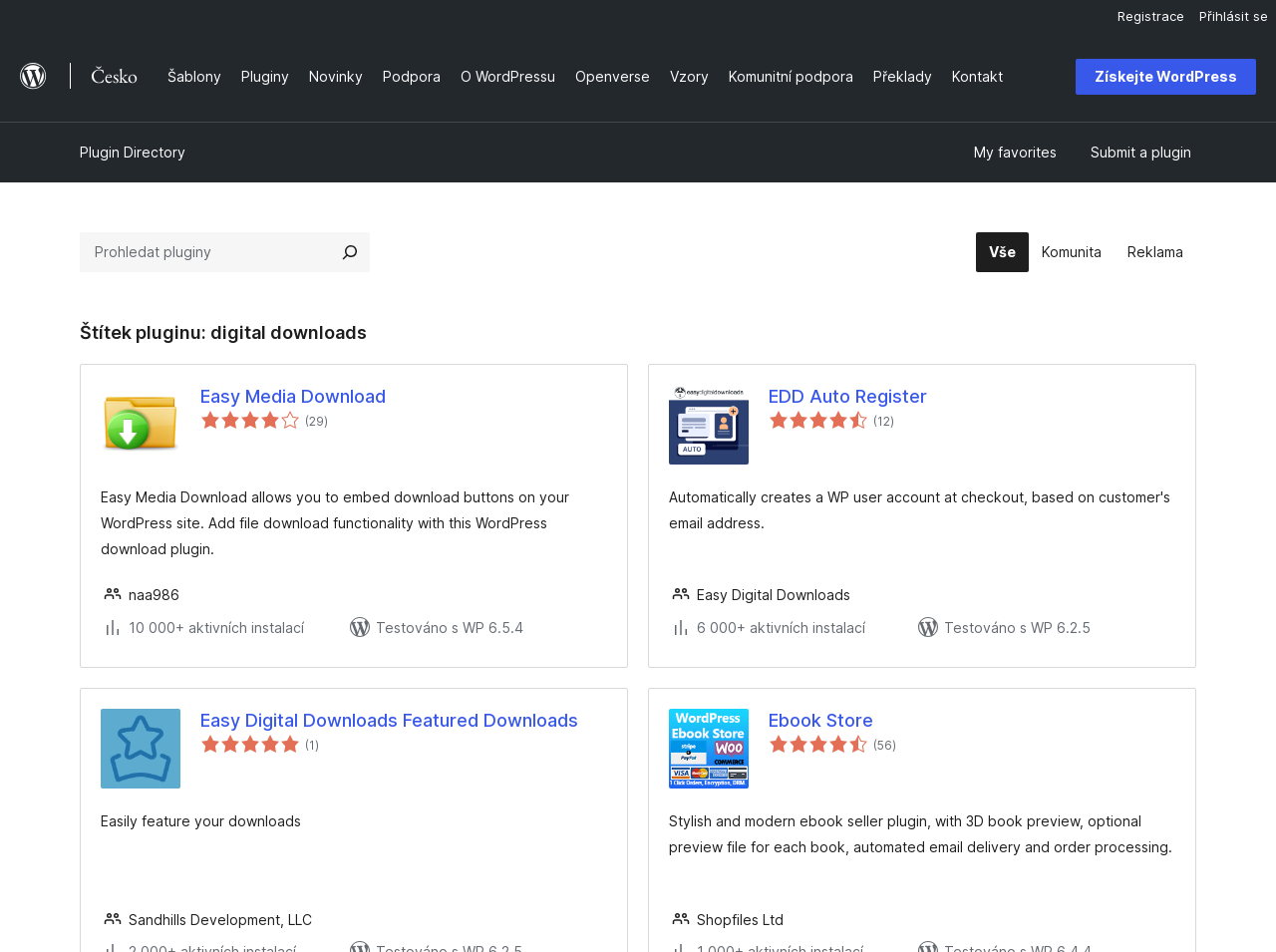Please answer the following question using a single word or phrase: 
What is the name of the company that developed the Ebook Store plugin?

Shopfiles Ltd